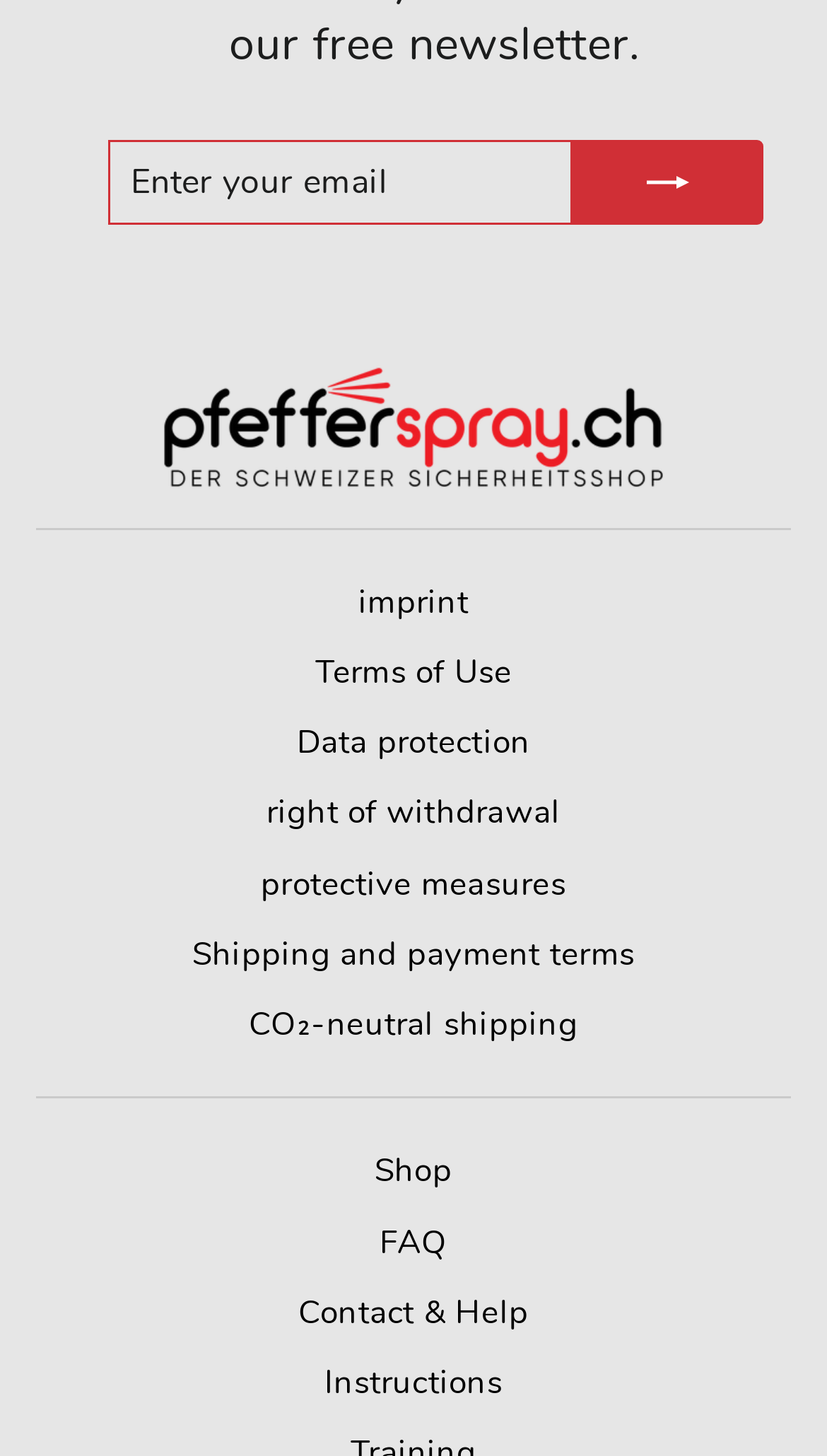Identify the bounding box of the HTML element described here: "Shipping and payment terms". Provide the coordinates as four float numbers between 0 and 1: [left, top, right, bottom].

[0.232, 0.635, 0.768, 0.678]